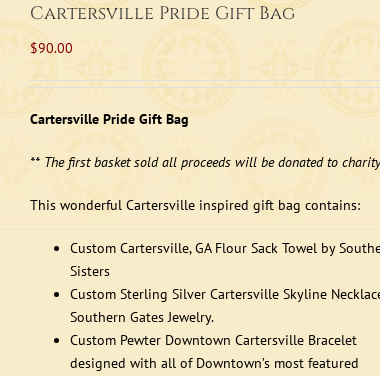Answer the question in a single word or phrase:
What is the purpose of the first basket sold?

Charity donation